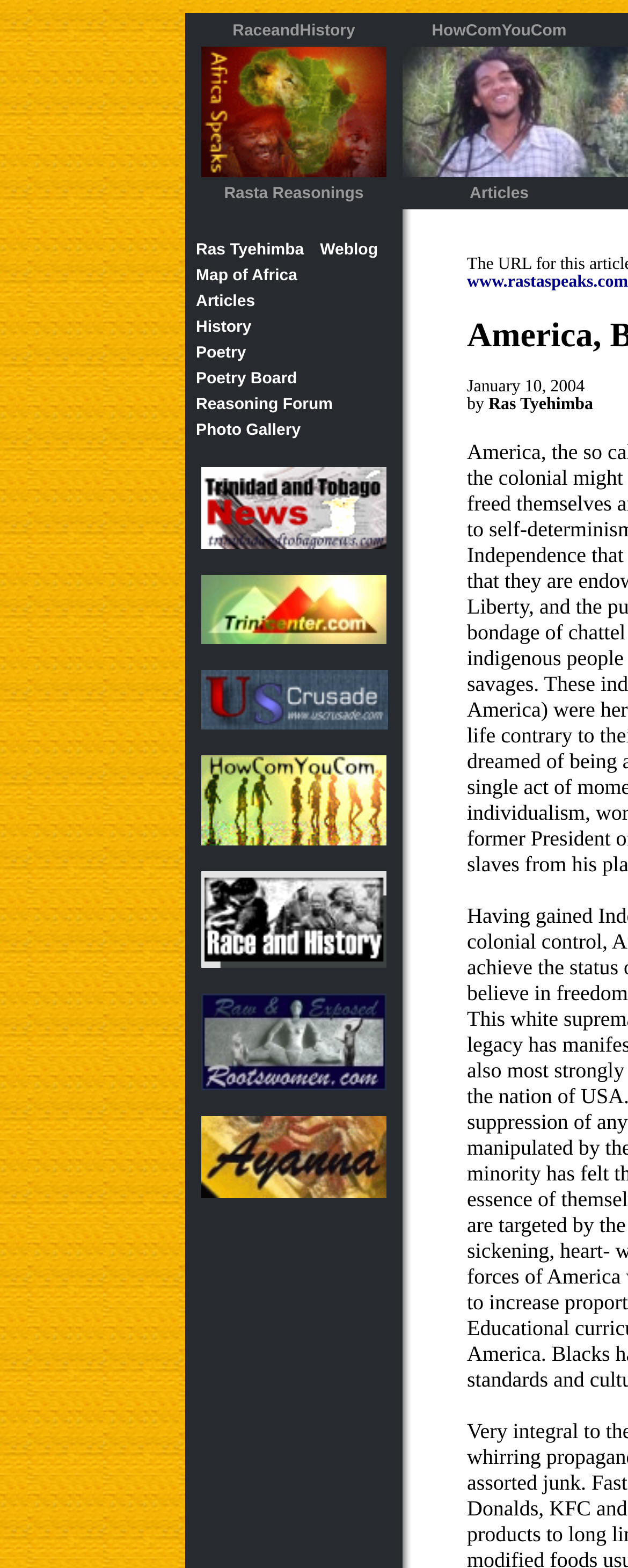Answer the question briefly using a single word or phrase: 
How many images are there in the webpage?

7